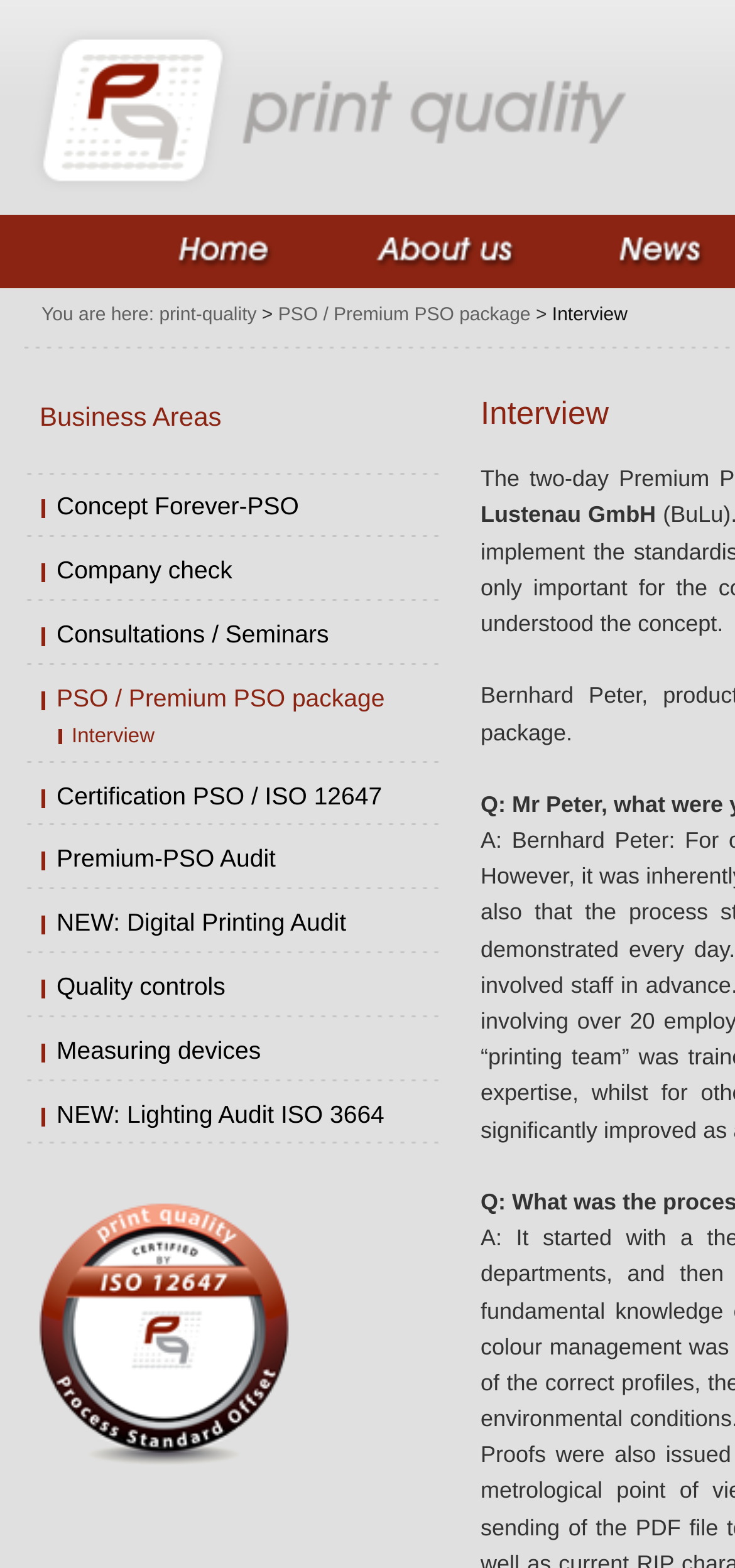What is the purpose of the 'Skip navigation' link?
Please provide a single word or phrase as your answer based on the screenshot.

To skip navigation